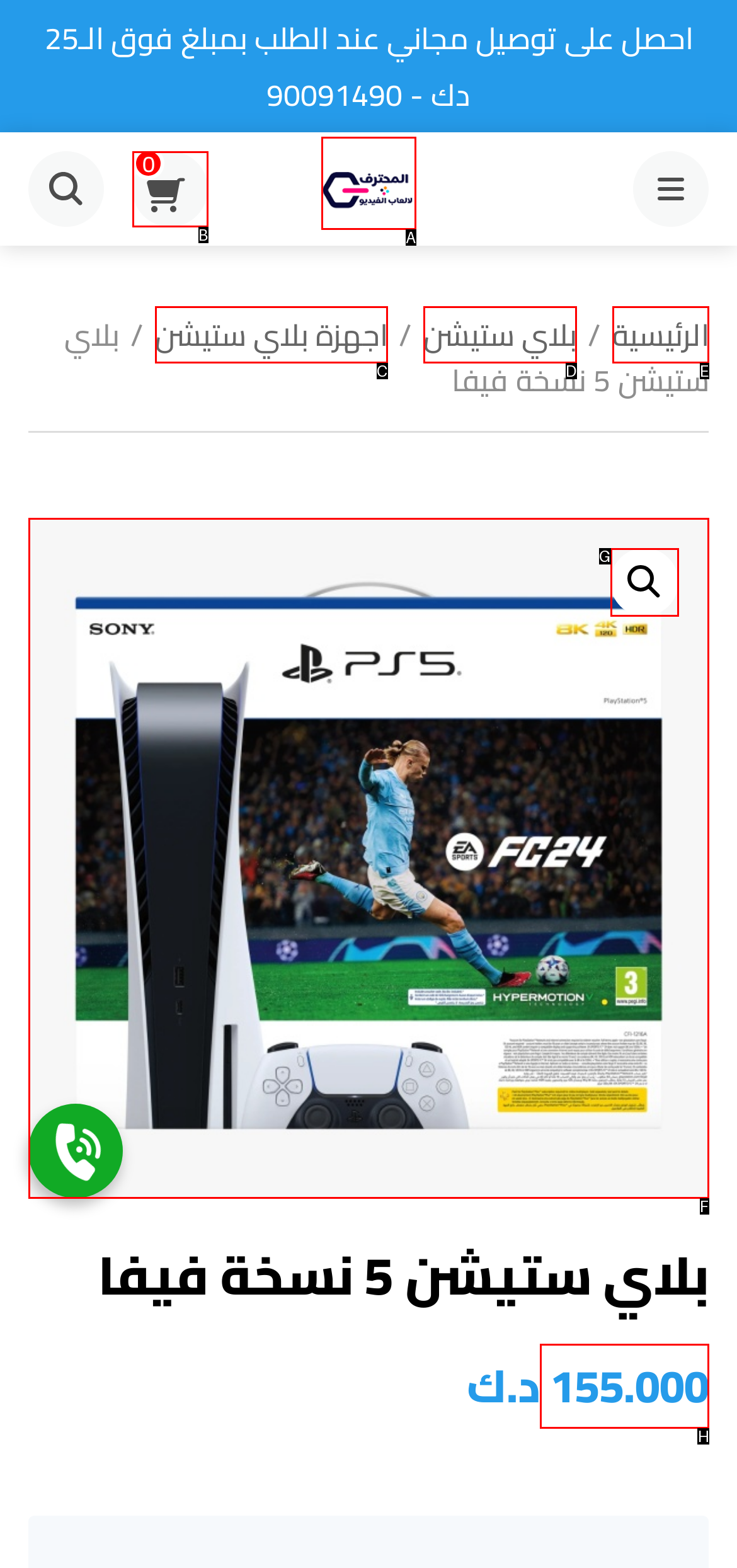Select the letter of the UI element you need to click on to fulfill this task: Check the price of PlayStation 5 FIFA version. Write down the letter only.

H